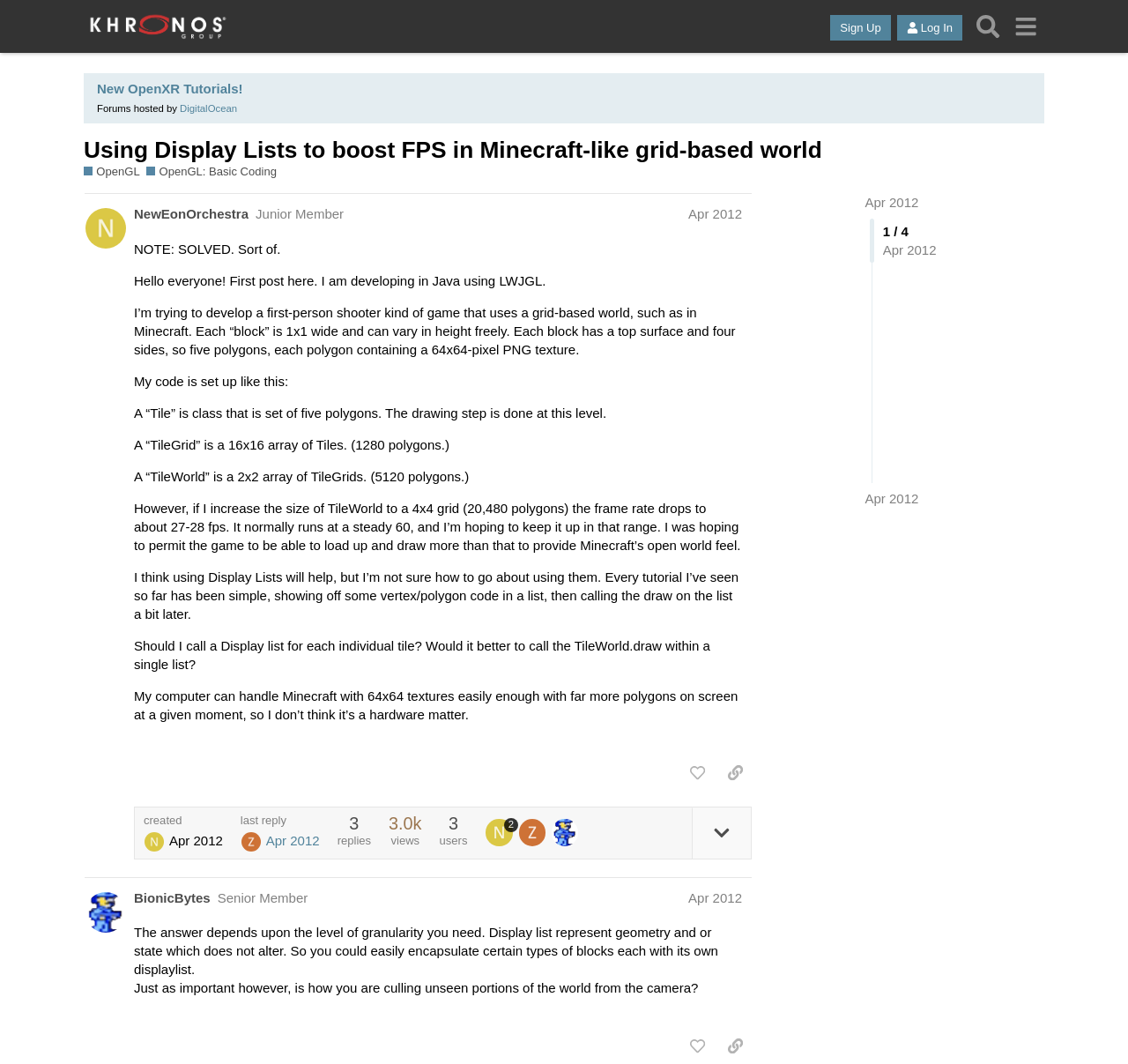Determine the bounding box coordinates of the element's region needed to click to follow the instruction: "Like this post". Provide these coordinates as four float numbers between 0 and 1, formatted as [left, top, right, bottom].

[0.604, 0.713, 0.633, 0.741]